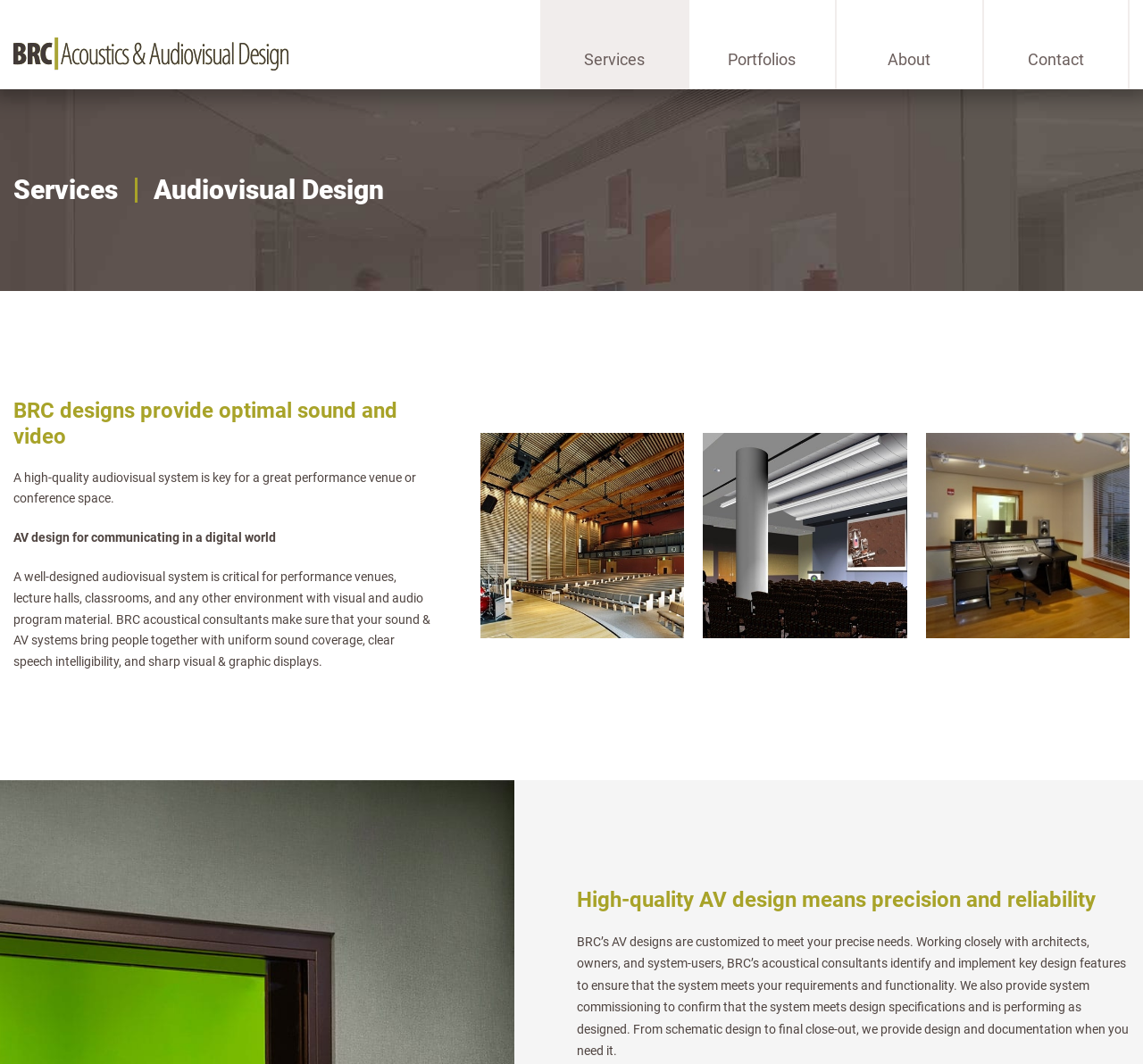What is the purpose of BRC's AV designs?
Please answer the question with as much detail and depth as you can.

According to the webpage, BRC's AV designs are customized to meet the precise needs of clients, which is achieved by working closely with architects, owners, and system-users to identify and implement key design features.